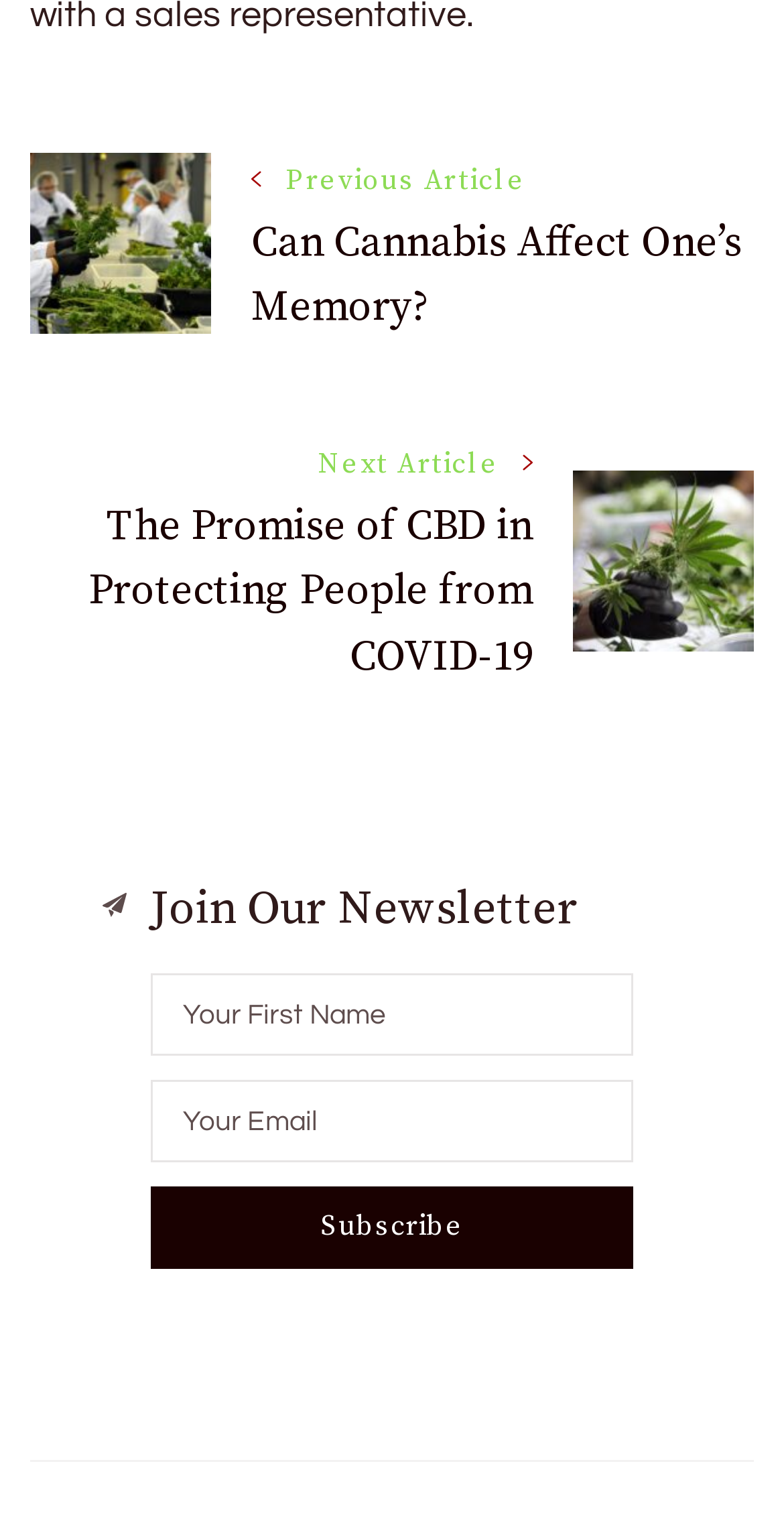What is the title of the first article?
Based on the image content, provide your answer in one word or a short phrase.

Can Cannabis Affect One’s Memory?